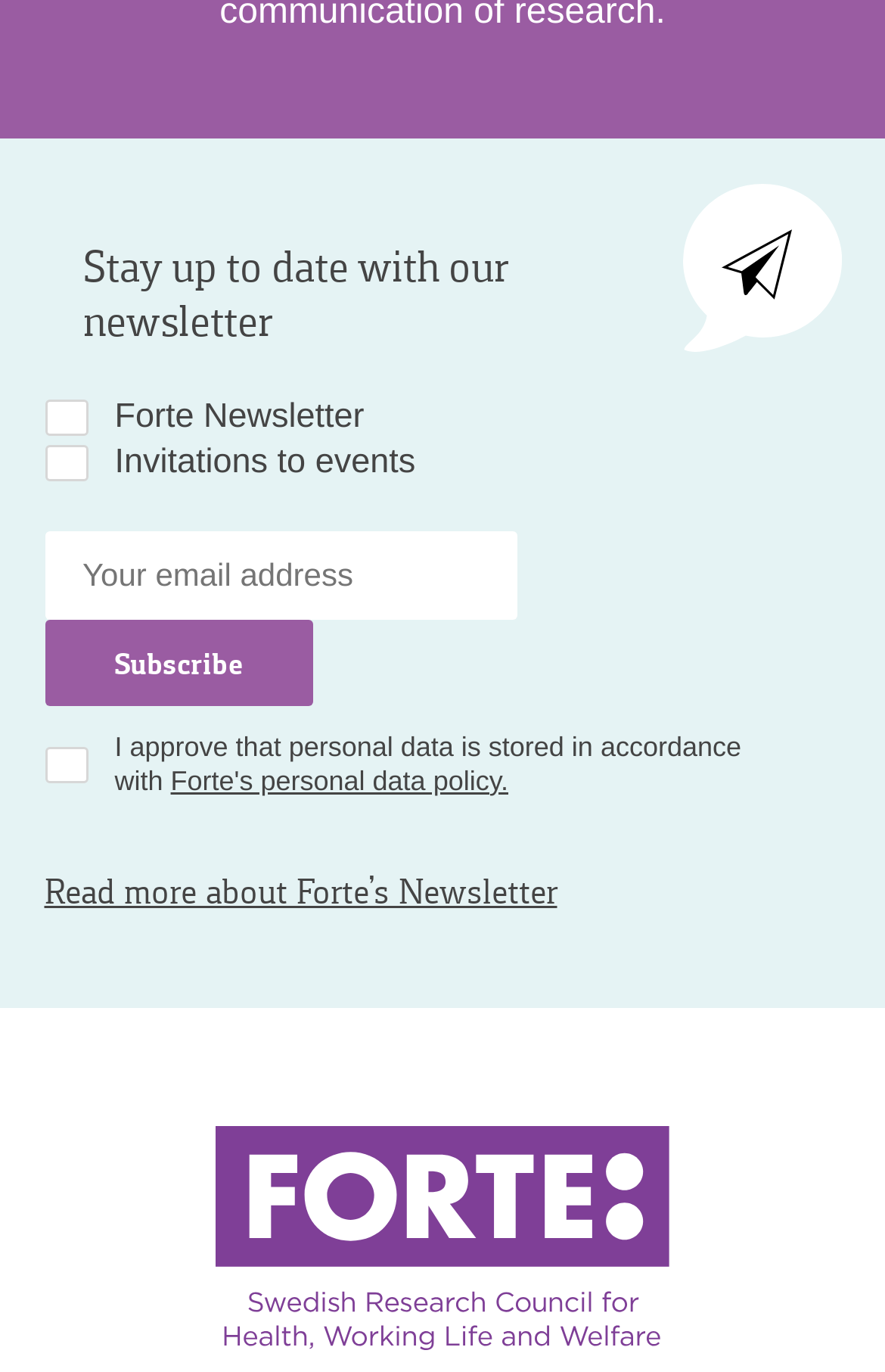Find the bounding box coordinates of the clickable area that will achieve the following instruction: "Subscribe to the newsletter".

[0.05, 0.451, 0.353, 0.515]